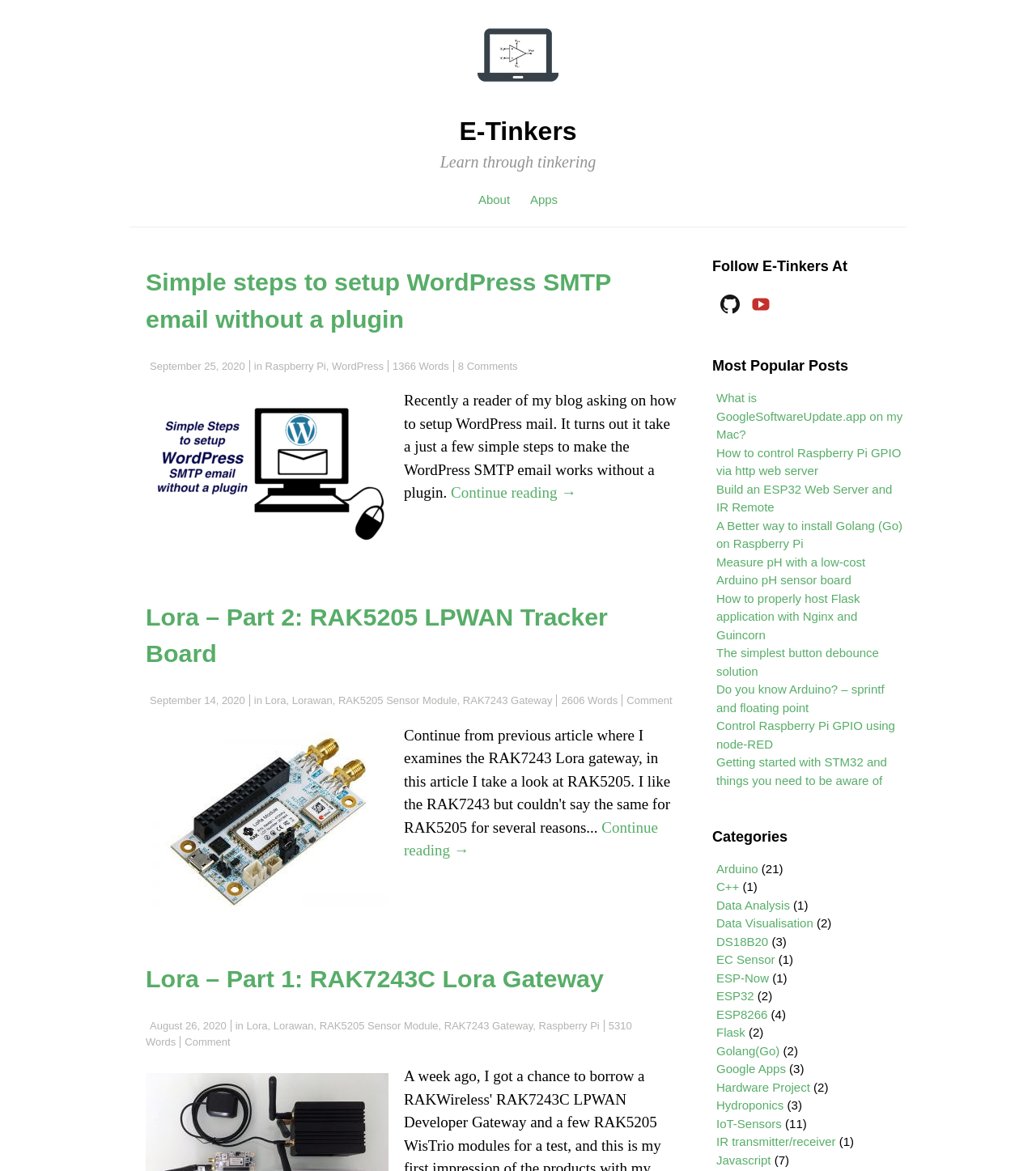Answer succinctly with a single word or phrase:
How many articles are on this webpage?

3